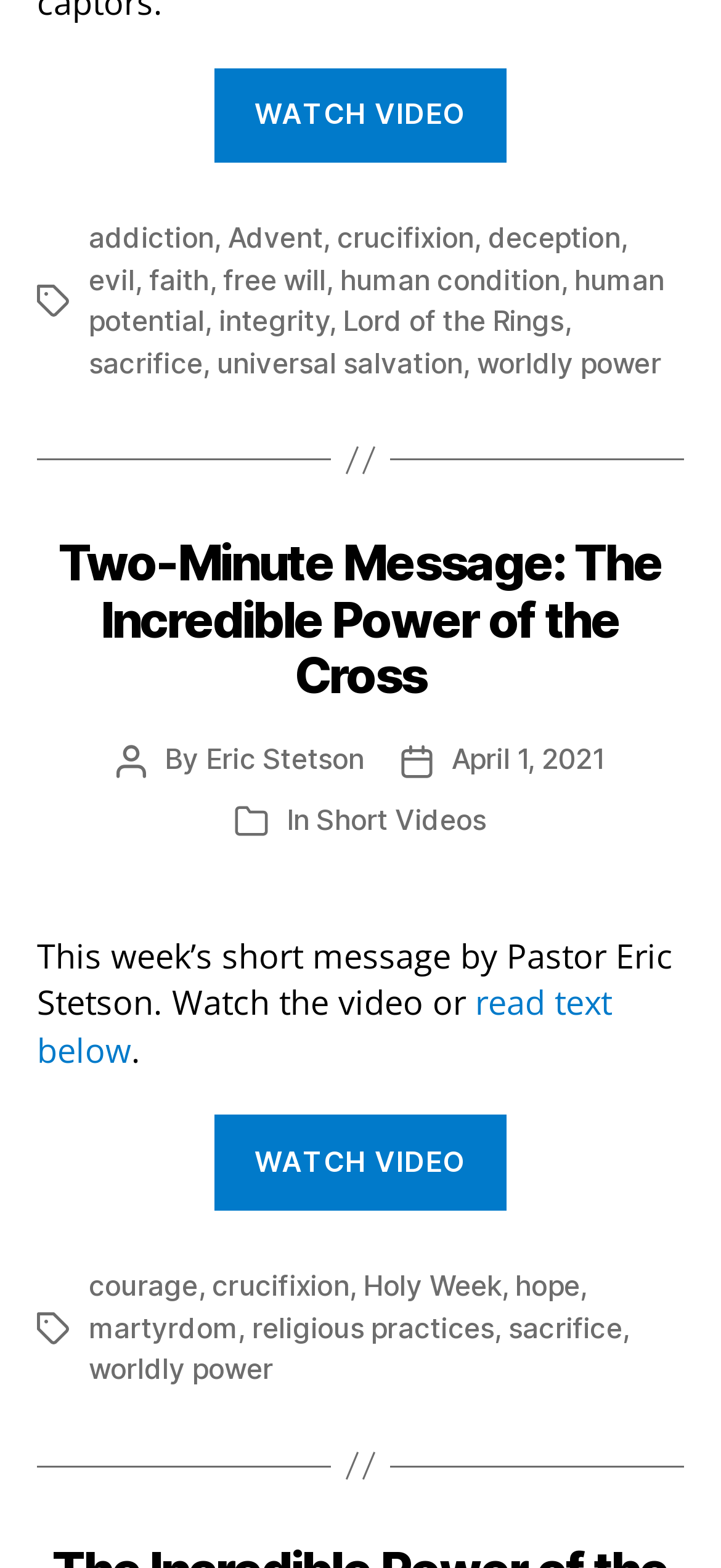Who is the author of the post?
Look at the image and respond to the question as thoroughly as possible.

I found the author's name by looking at the link element with the text 'Eric Stetson' next to the 'Post author' static text element.